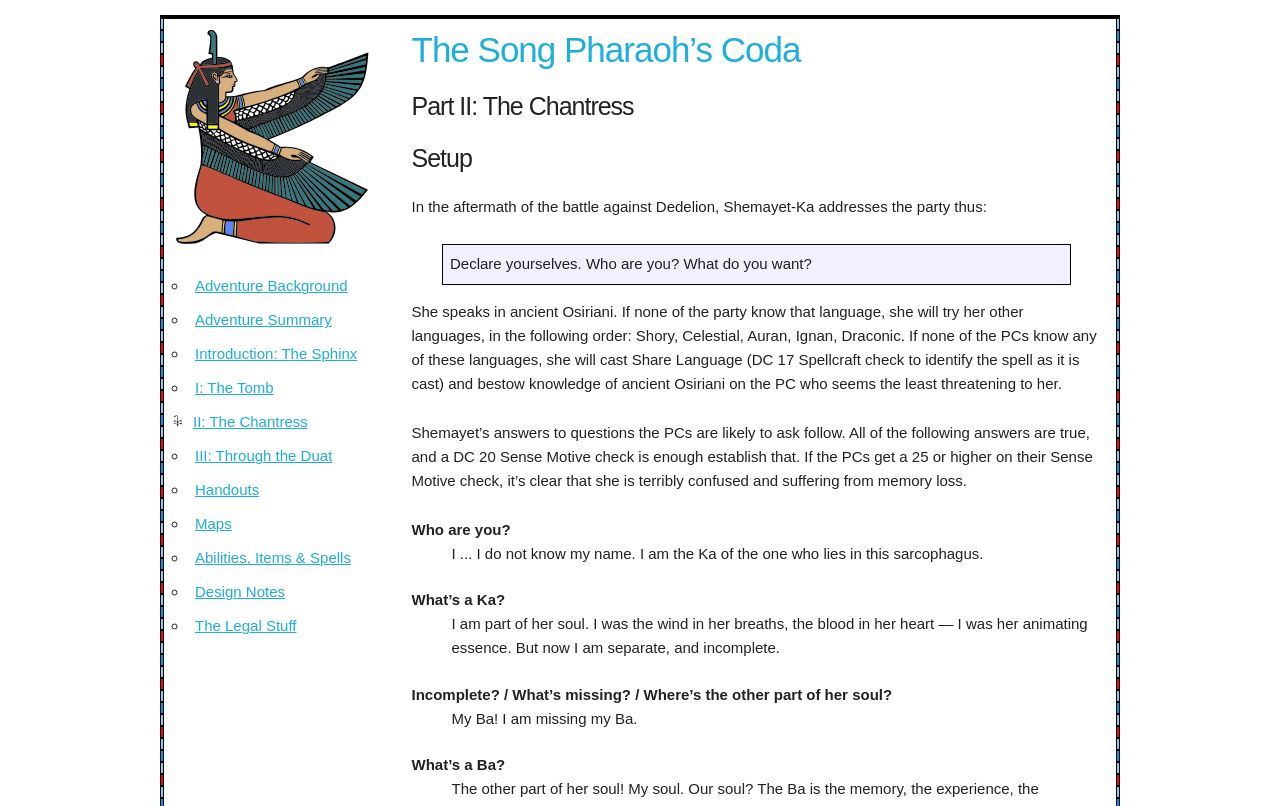Predict the bounding box of the UI element based on this description: "Adventure Summary".

[0.152, 0.386, 0.259, 0.408]